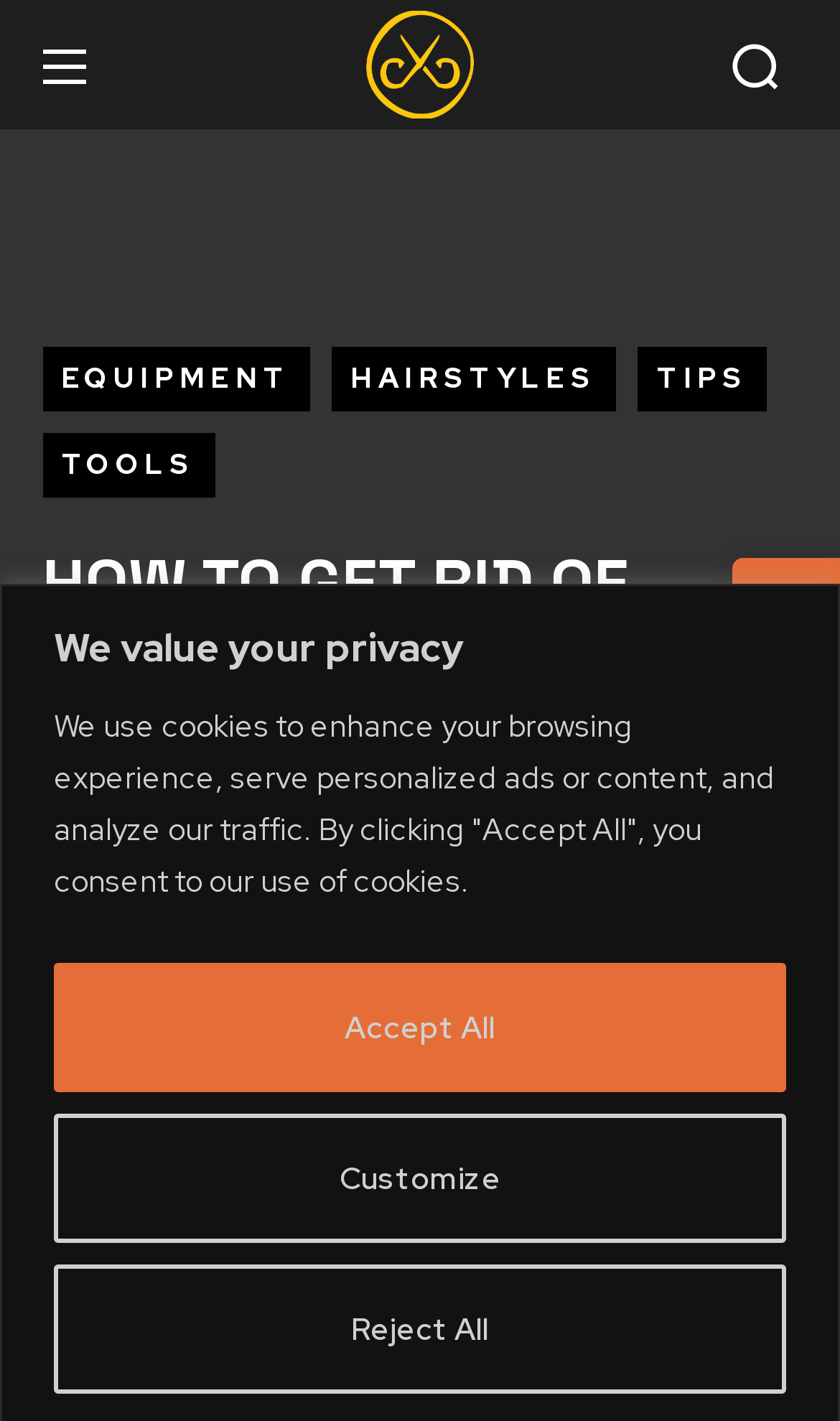Construct a comprehensive caption that outlines the webpage's structure and content.

This webpage is about a guide for men to get rid of dark circles and achieve a refreshed appearance. At the top, there is a logotype image and a link with the same name. Below the logotype, there are three buttons for customizing privacy settings. 

On the left side, there is a navigation menu with links to EQUIPMENT, HAIRSTYLES, TIPS, and TOOLS. 

The main content starts with a heading "HOW TO GET RID OF DARK CIRCLES FOR MEN" followed by a date "26 SEPTEMBER 2023" and an author credit "BY CUTTERS YARD". Below this, there is a link to "0 COMMENTS" and another link with a like icon and the number "20 LIKES". 

To the right of the like icon, there is a generic element labeled "Total Views" with a static text "VIEWS" inside. 

At the bottom right, there is a link to "Our Offers". On the top right, there is a button with two icons, possibly for search or menu purposes.